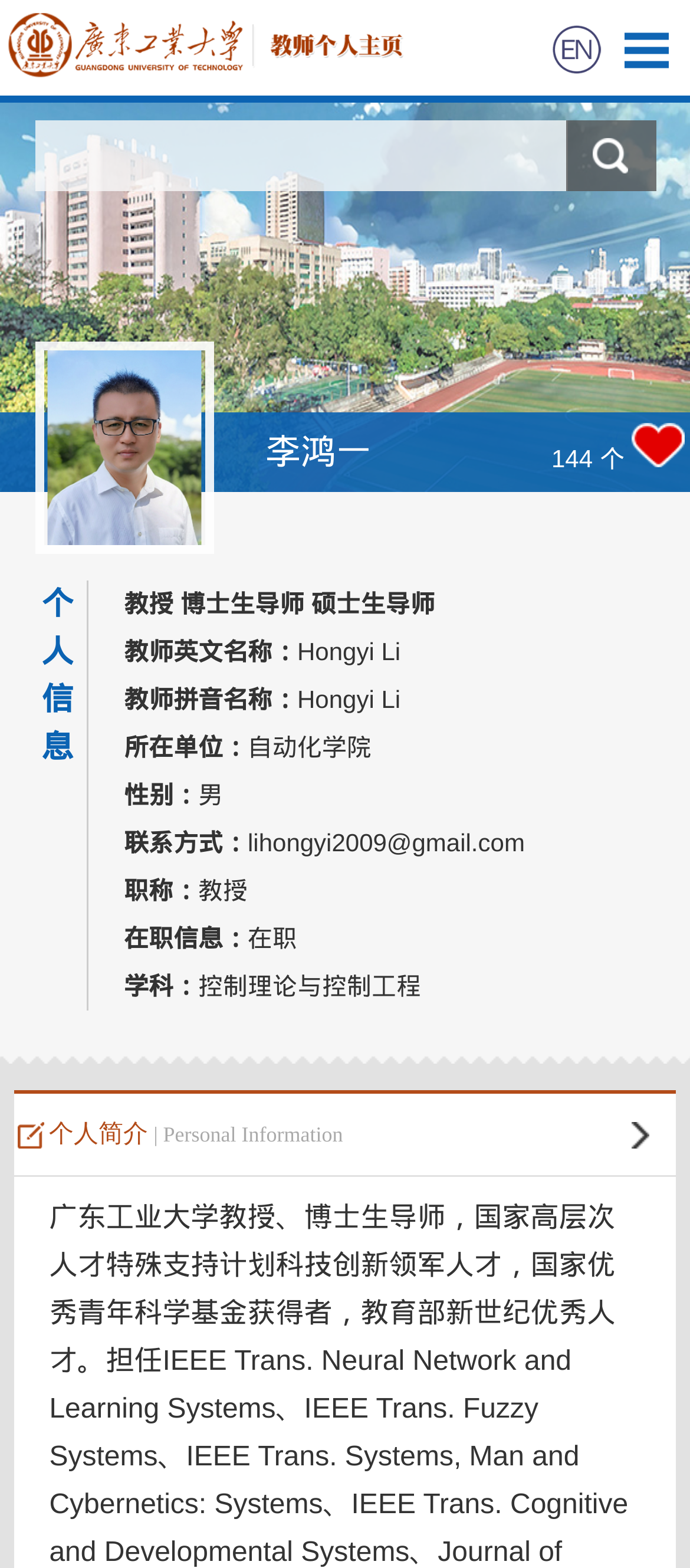Provide a thorough summary of the webpage.

This webpage appears to be a personal homepage of a university teacher, Li Hongyi. At the top-left corner, there is a small image and a link. Below it, there is a description list with a term and a link, accompanied by an image. On the top-right corner, there is an "Open Menu" button.

The main content of the page is divided into several sections. On the left side, there are several links, including "首页" (Home), "科学研究" (Scientific Research), "教学研究" (Teaching Research), and others. Each link has a corresponding description list detail on the right side.

In the middle of the page, there is a search box with a button next to it. Below the search box, there is a large image, followed by a heading "李鸿一" (Li Hongyi) and a table with three cells containing text and an image.

Further down, there are several headings and static text blocks, including "个人信息" (Personal Information), "教授 博士生导师 硕士生导师" (Professor, PhD Supervisor, Master's Supervisor), and others. These blocks contain information about the teacher's name, unit, gender, contact information, job title, and research field.

At the bottom of the page, there is a heading "个人简介 | Personal Information" (Personal Introduction | Personal Information).